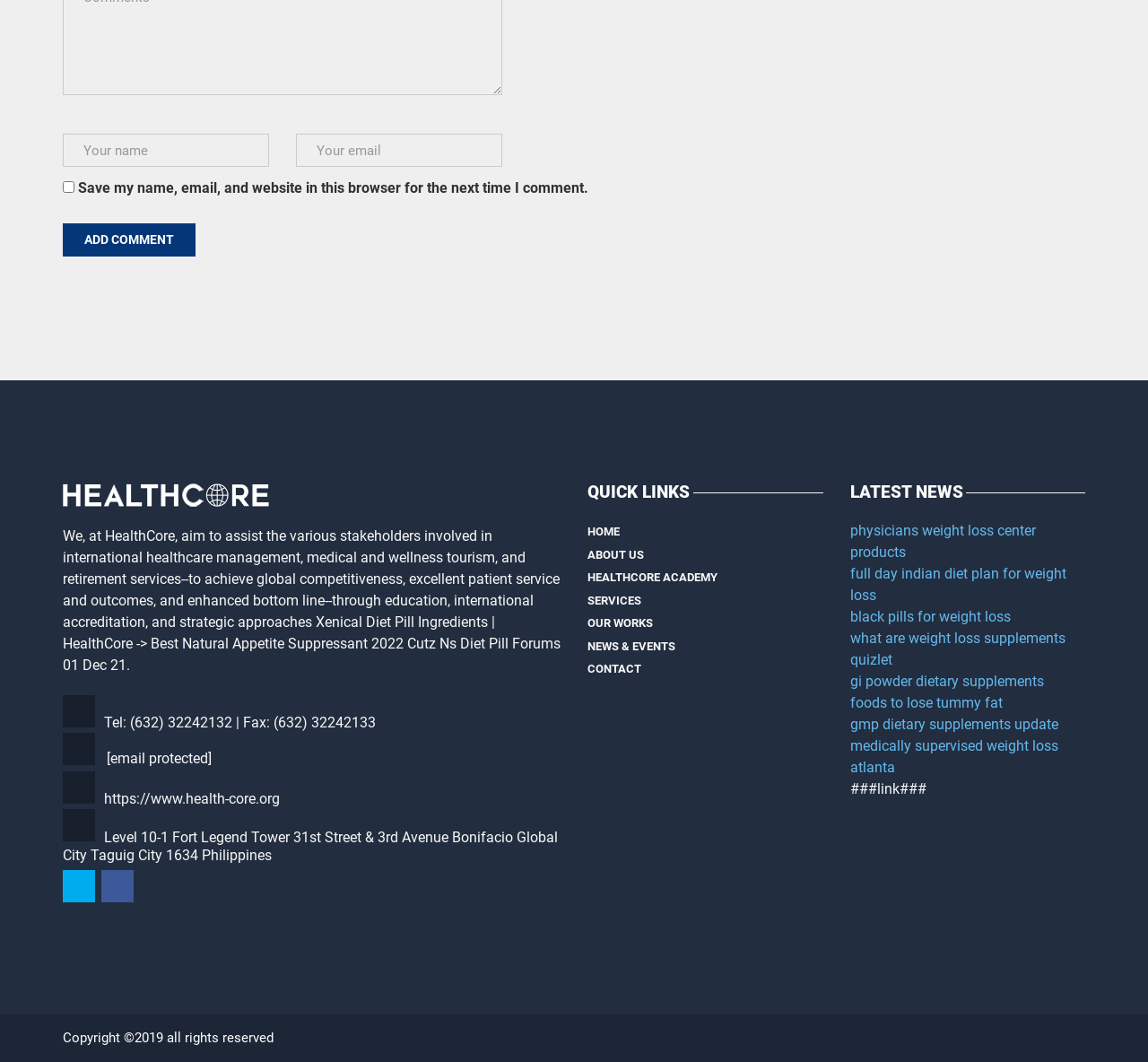Please provide a comprehensive answer to the question based on the screenshot: How many links are there in the QUICK LINKS section?

The QUICK LINKS section contains 6 links, namely 'HOME', 'ABOUT US', 'HEALTHCORE ACADEMY', 'SERVICES', 'OUR WORKS', and 'NEWS & EVENTS', which can be found in the complementary section with the heading 'QUICK LINKS'.